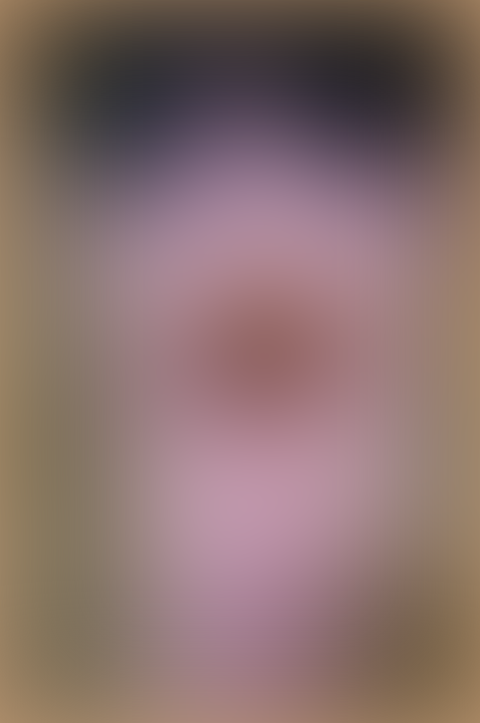What is the concern about sabra fiber?
From the image, provide a succinct answer in one word or a short phrase.

Misrepresentation in supply chain